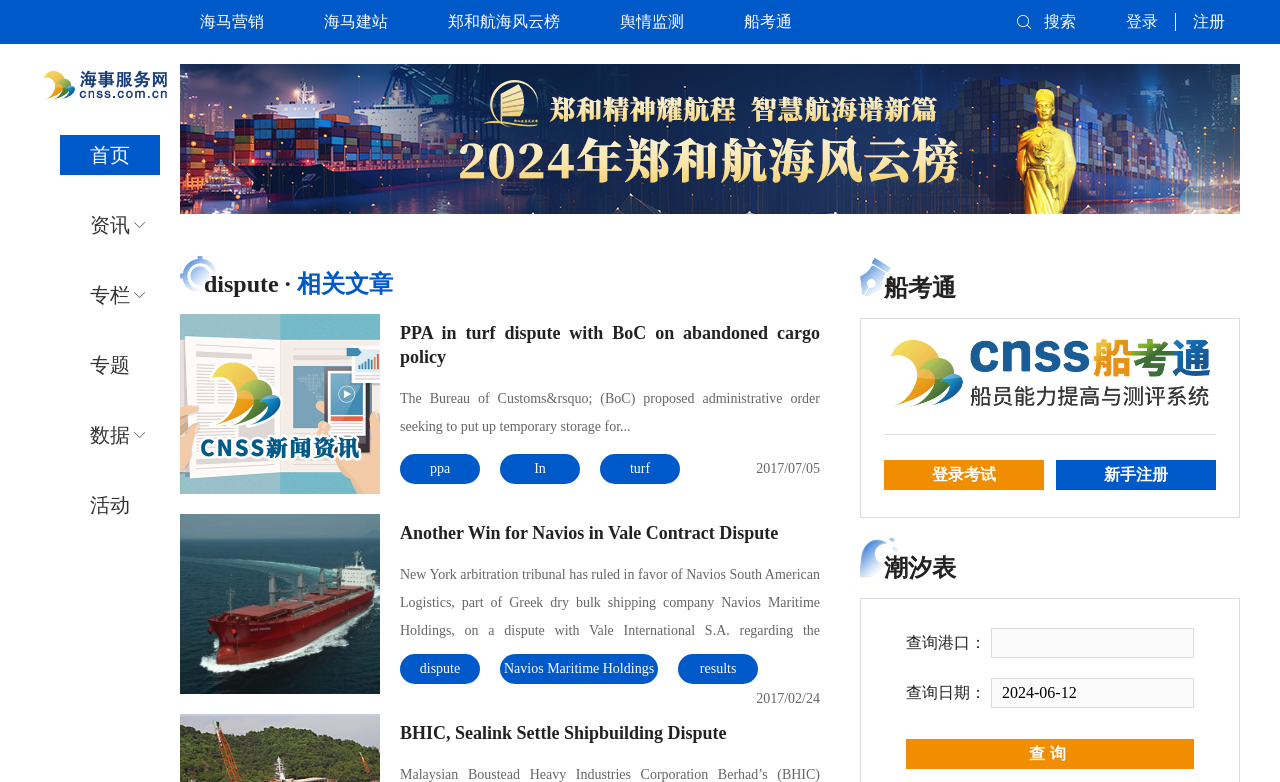Provide a thorough and detailed response to the question by examining the image: 
What is the topic of the article 'PPA in turf dispute with BoC on abandoned cargo policy'?

The article 'PPA in turf dispute with BoC on abandoned cargo policy' is categorized under the topic of 'dispute' as indicated by the text 'dispute ·' above the article title.